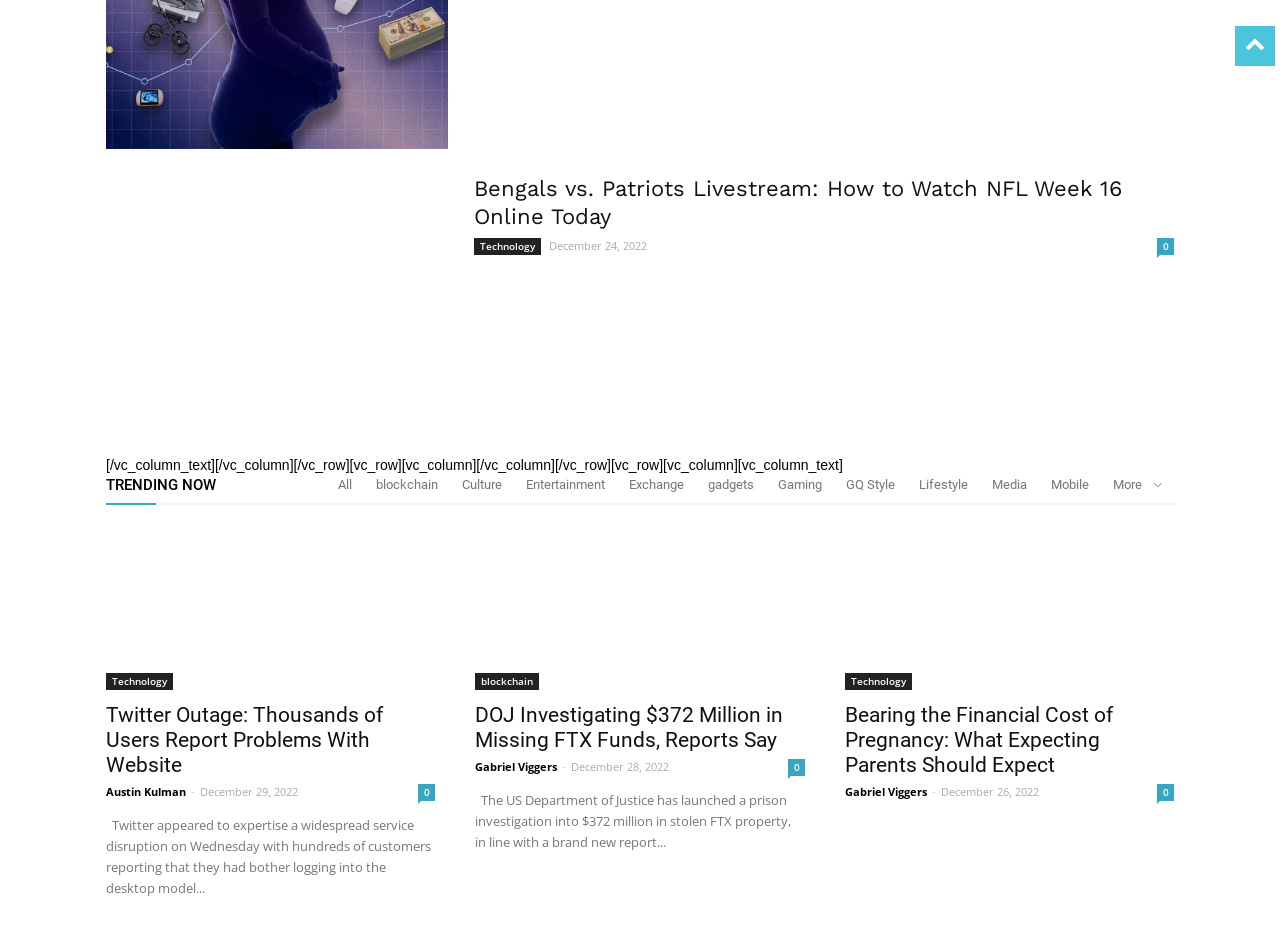Locate the bounding box coordinates of the clickable area needed to fulfill the instruction: "Click on the 'Bengals vs. Patriots Livestream: How to Watch NFL Week 16 Online Today' link".

[0.37, 0.187, 0.876, 0.244]